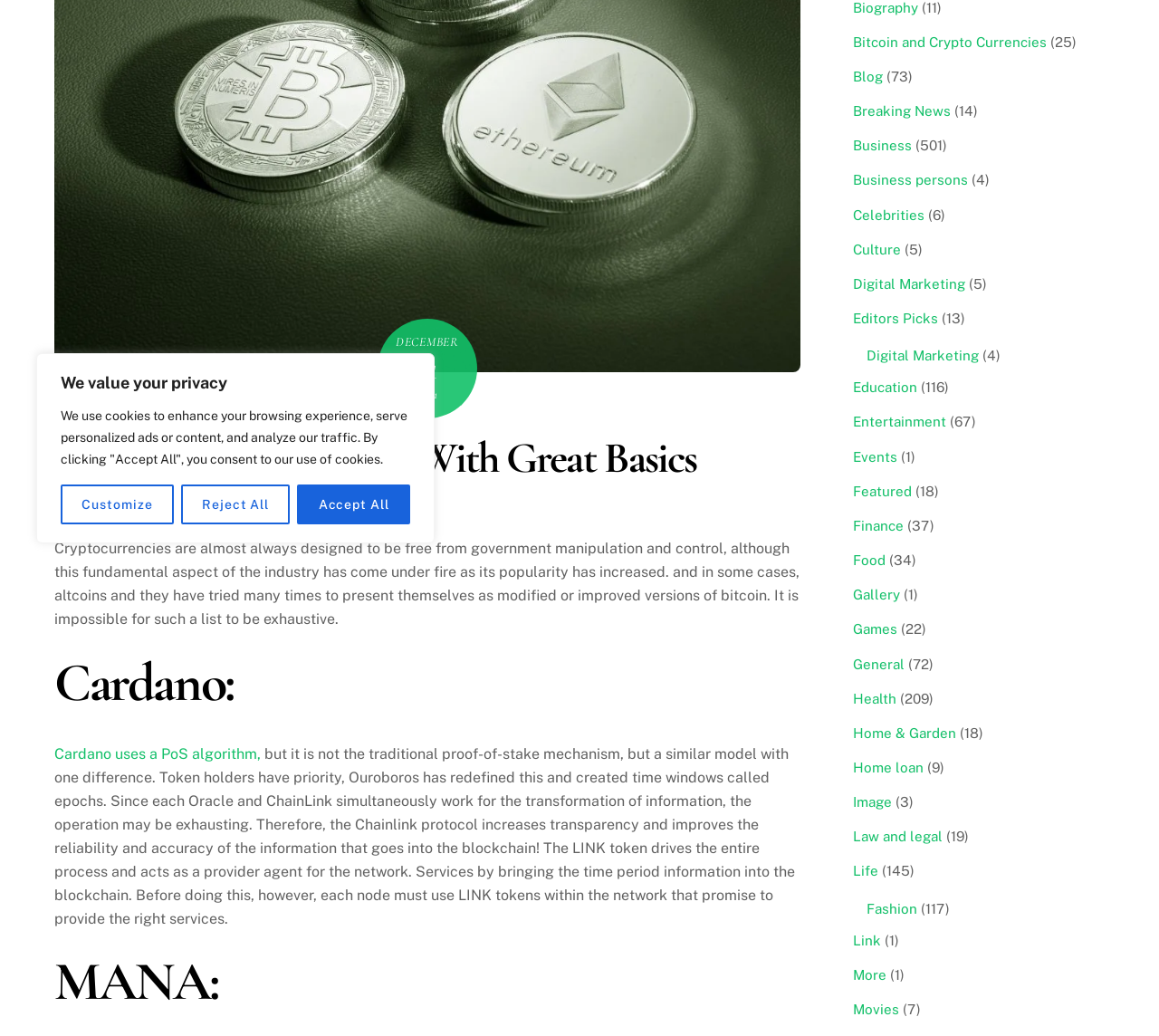Provide the bounding box coordinates of the HTML element this sentence describes: "Allow selection". The bounding box coordinates consist of four float numbers between 0 and 1, i.e., [left, top, right, bottom].

None